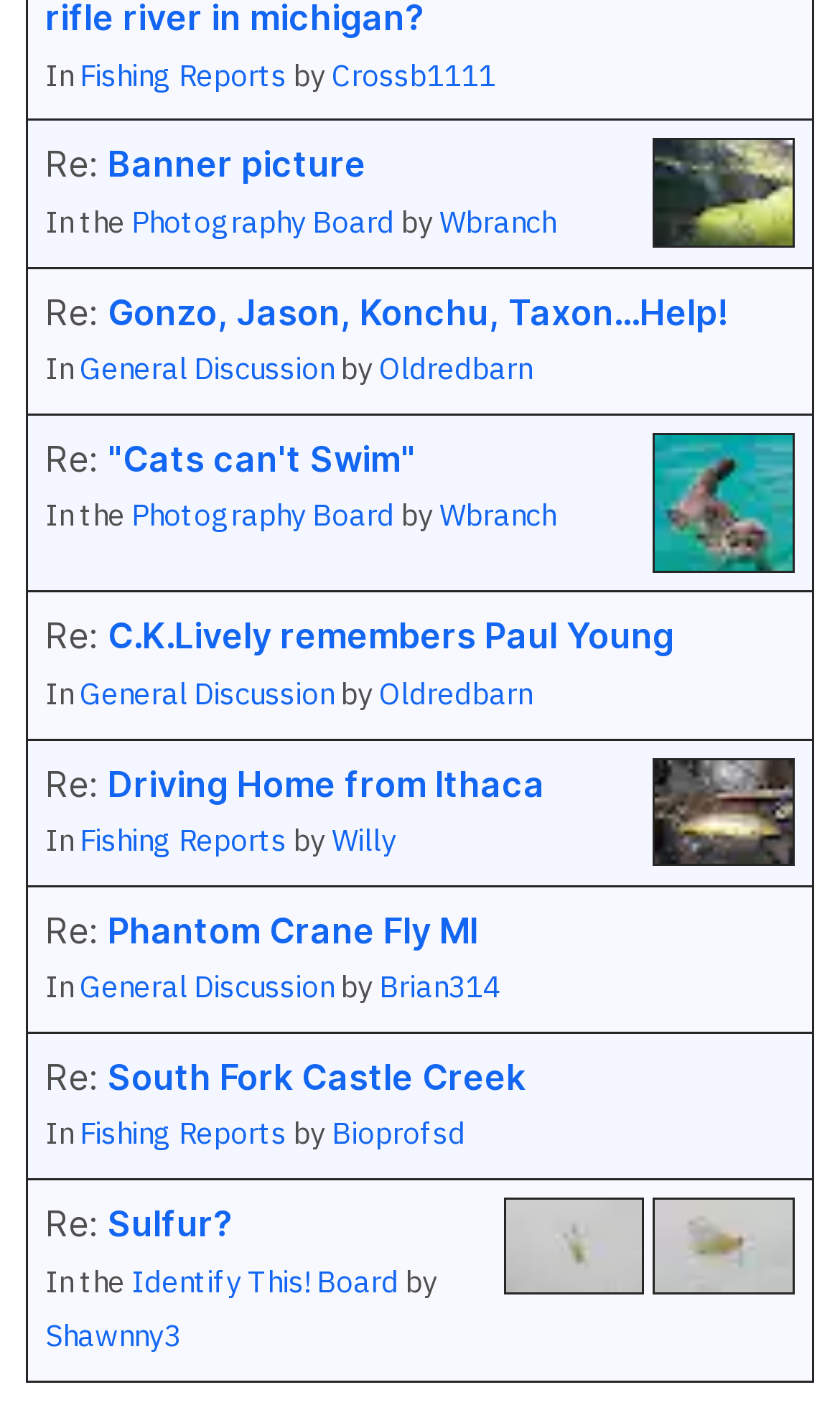Determine the bounding box coordinates of the area to click in order to meet this instruction: "Read Morning Tricos at the Beaver Hut".

[0.778, 0.097, 0.946, 0.173]